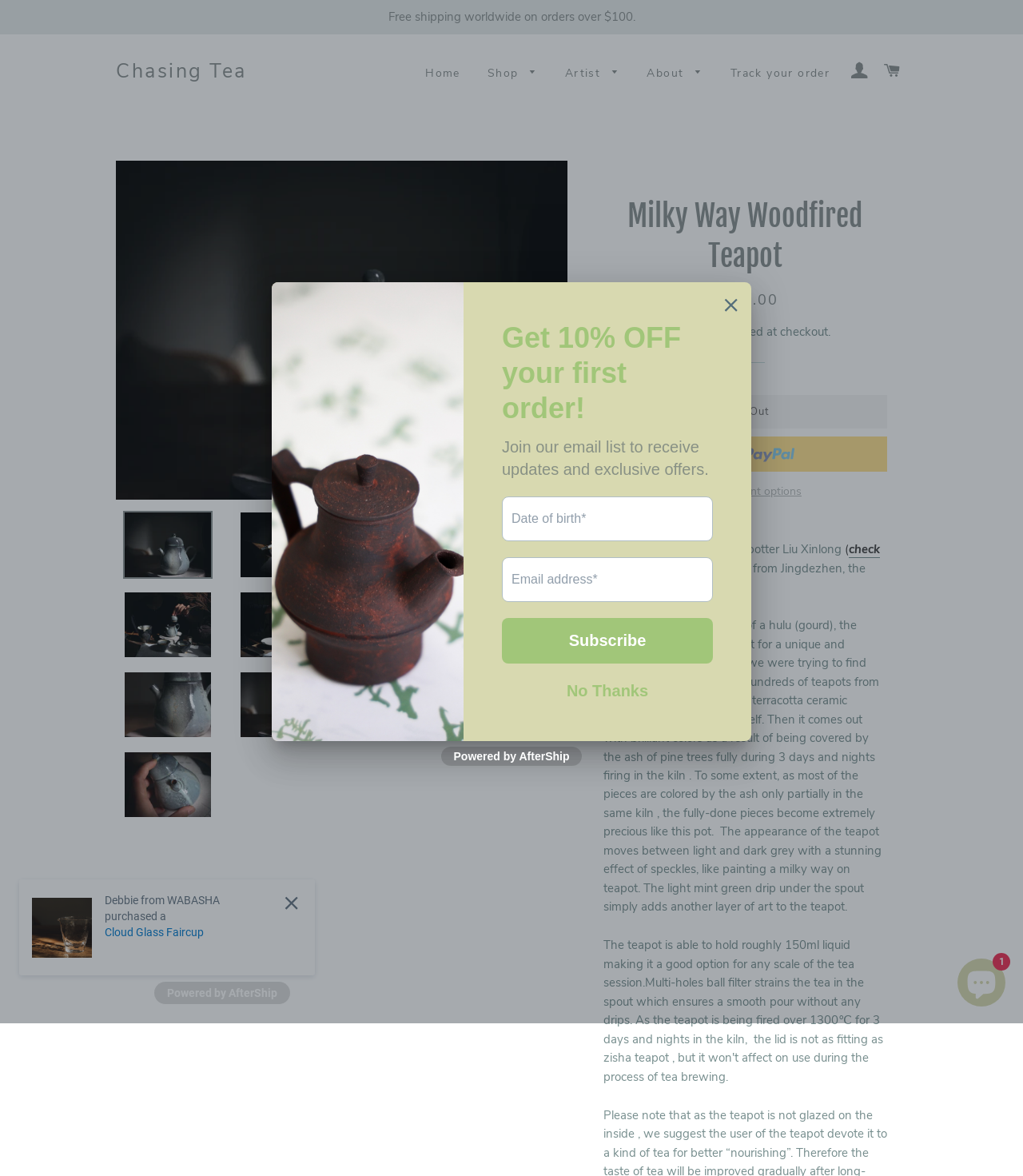What are the different types of teaware available on the website?
Please give a well-detailed answer to the question.

I found the answer by looking at the menu options on the webpage, which lists out different types of teaware available, including Teapot, Zisha teapot, Gaiwan, Faircup, Teacup, Tea Tray, Tea Bowl, Accessory, and Fabric.